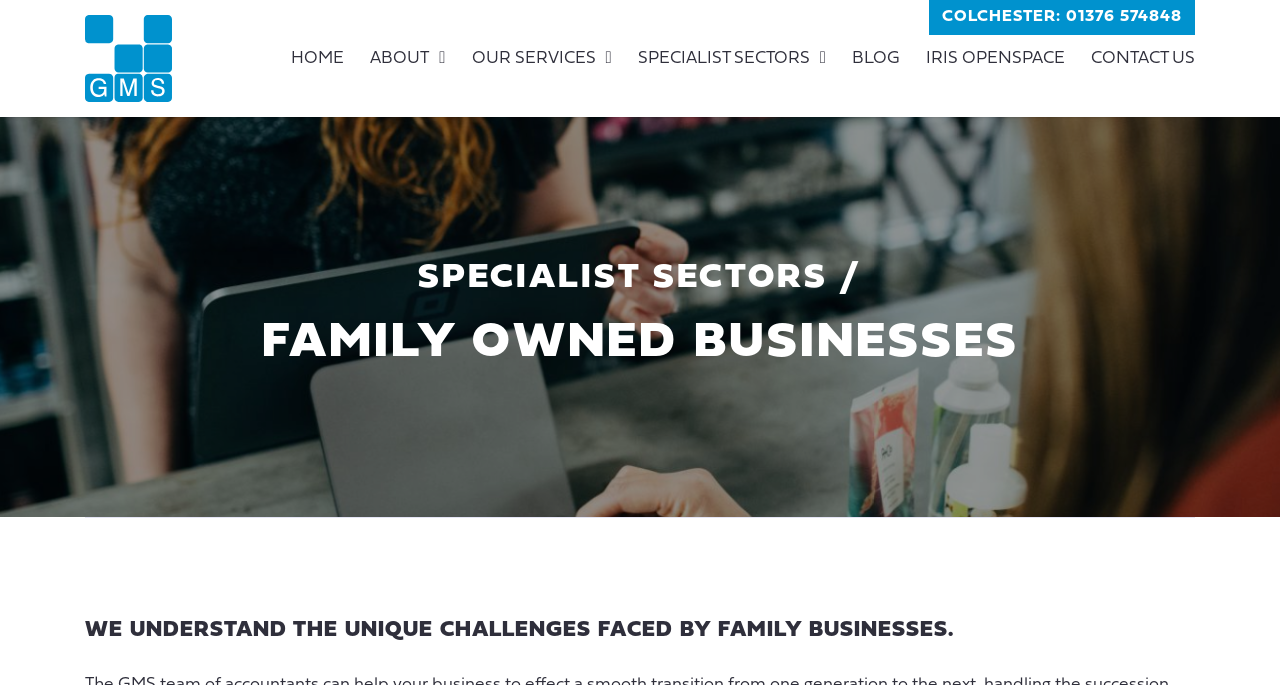Provide the bounding box coordinates of the section that needs to be clicked to accomplish the following instruction: "visit the home page."

[0.217, 0.052, 0.279, 0.119]